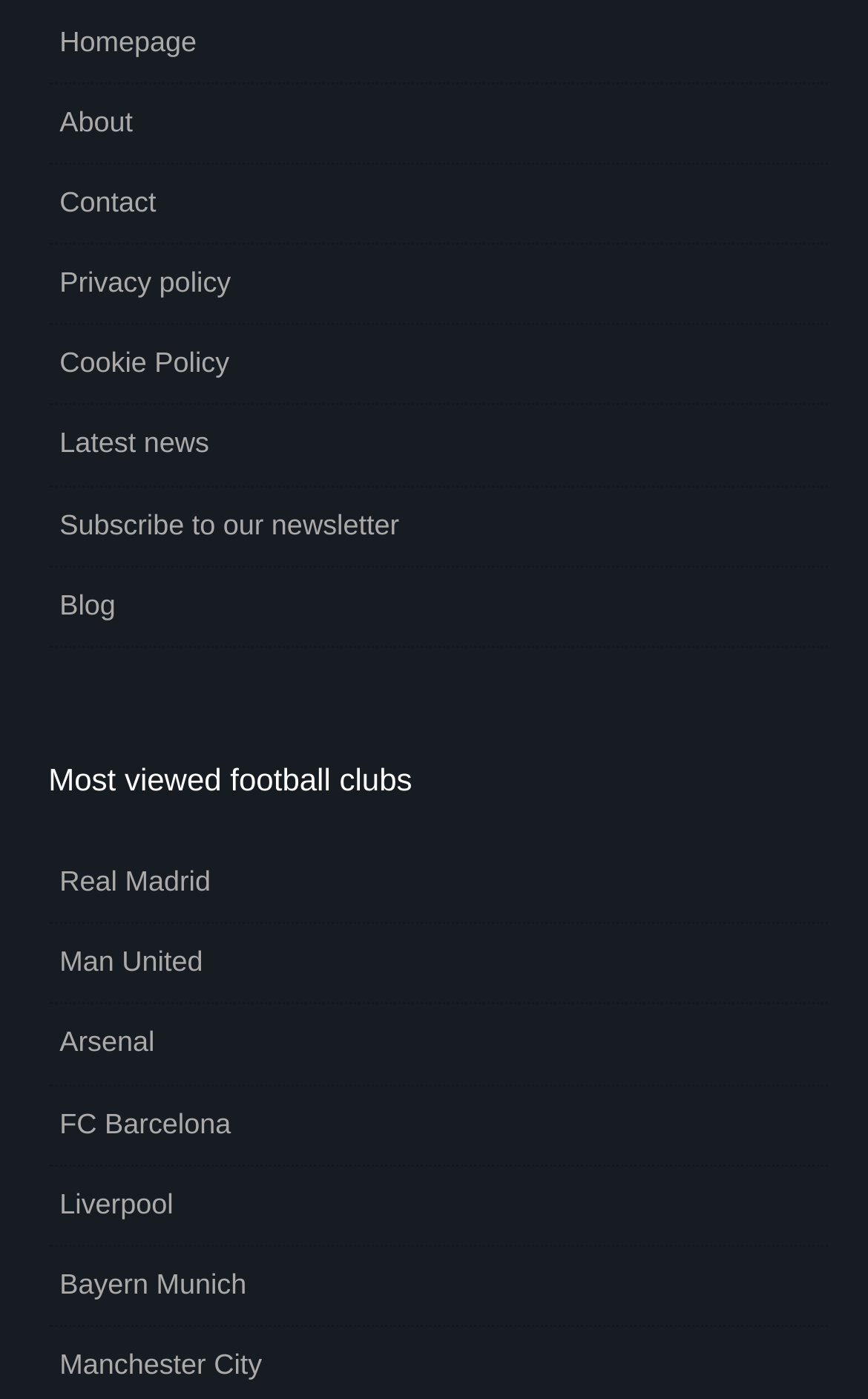What is the title of the section below the navigation links?
Refer to the screenshot and answer in one word or phrase.

Most viewed football clubs